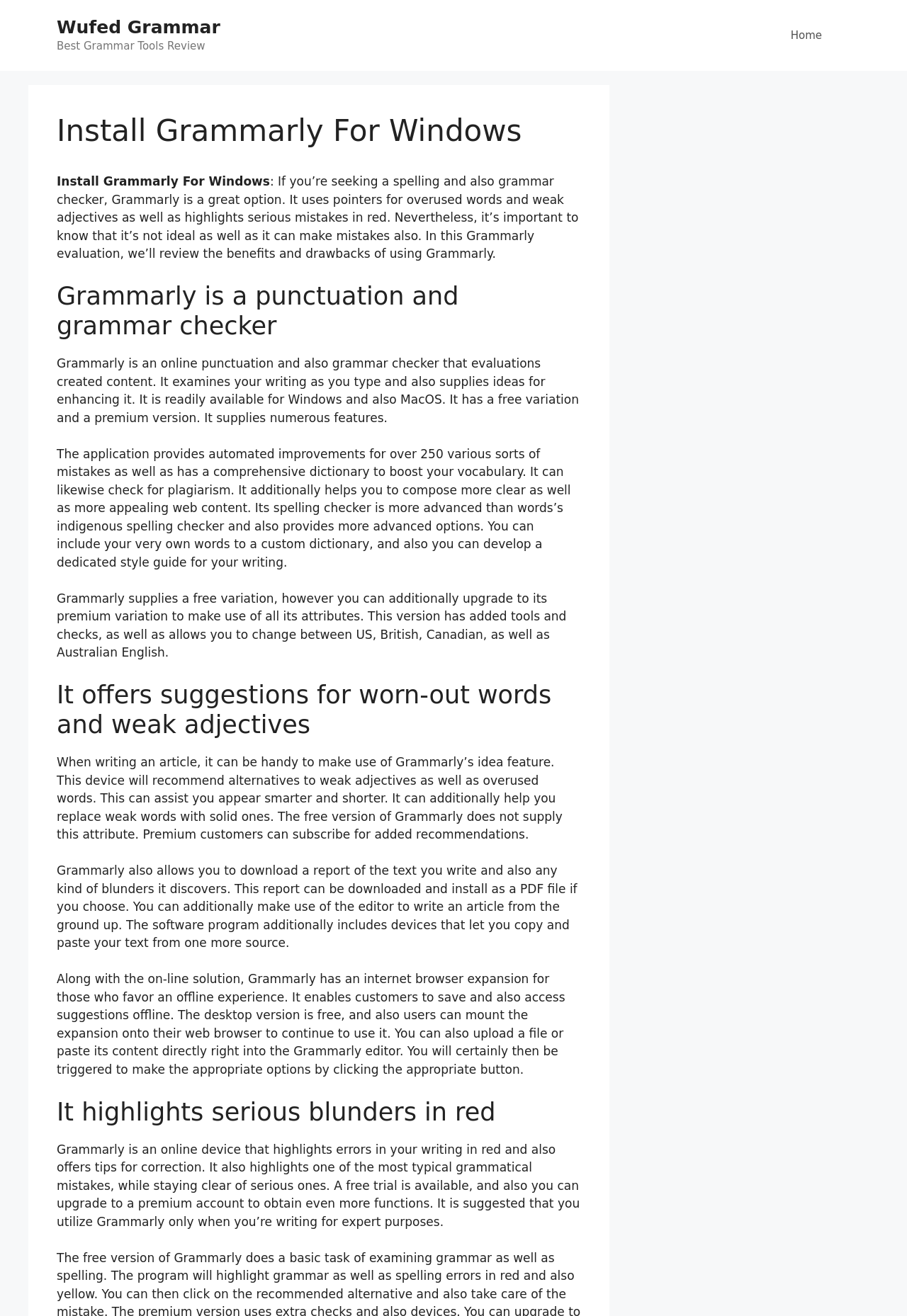Please provide the bounding box coordinate of the region that matches the element description: Wufed Grammar. Coordinates should be in the format (top-left x, top-left y, bottom-right x, bottom-right y) and all values should be between 0 and 1.

[0.062, 0.013, 0.243, 0.028]